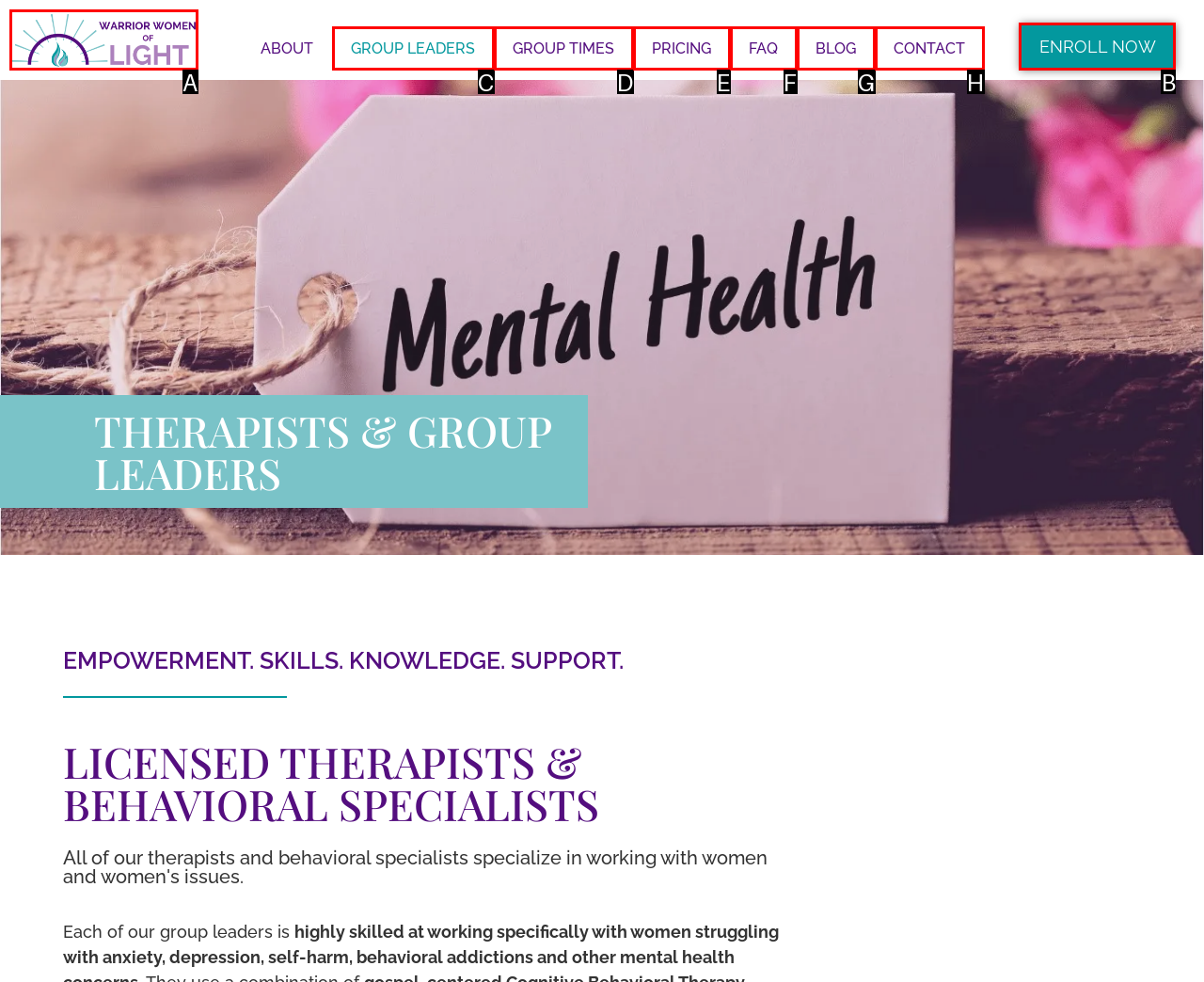Identify the HTML element that corresponds to the description: Find a Job Provide the letter of the correct option directly.

None